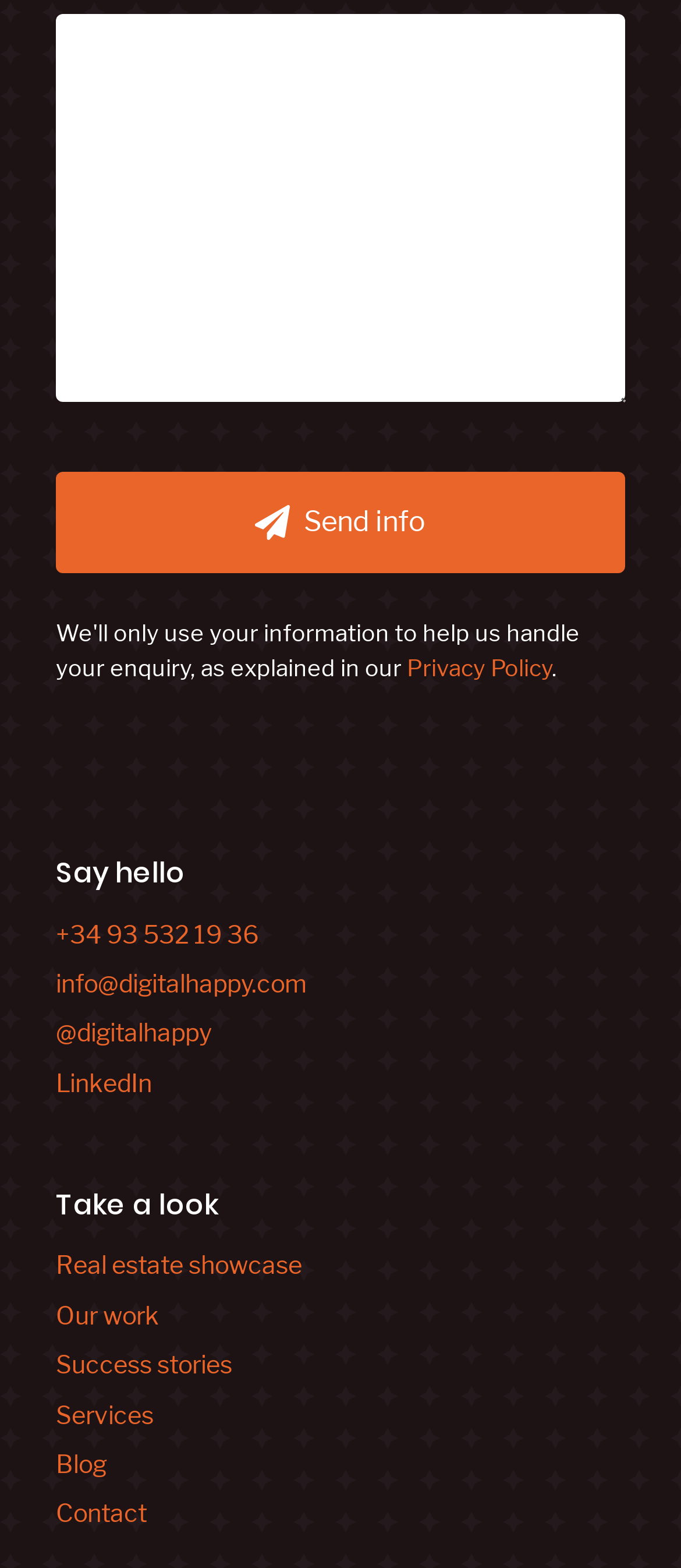Please determine the bounding box coordinates of the element to click in order to execute the following instruction: "Enter project information". The coordinates should be four float numbers between 0 and 1, specified as [left, top, right, bottom].

[0.082, 0.009, 0.918, 0.256]